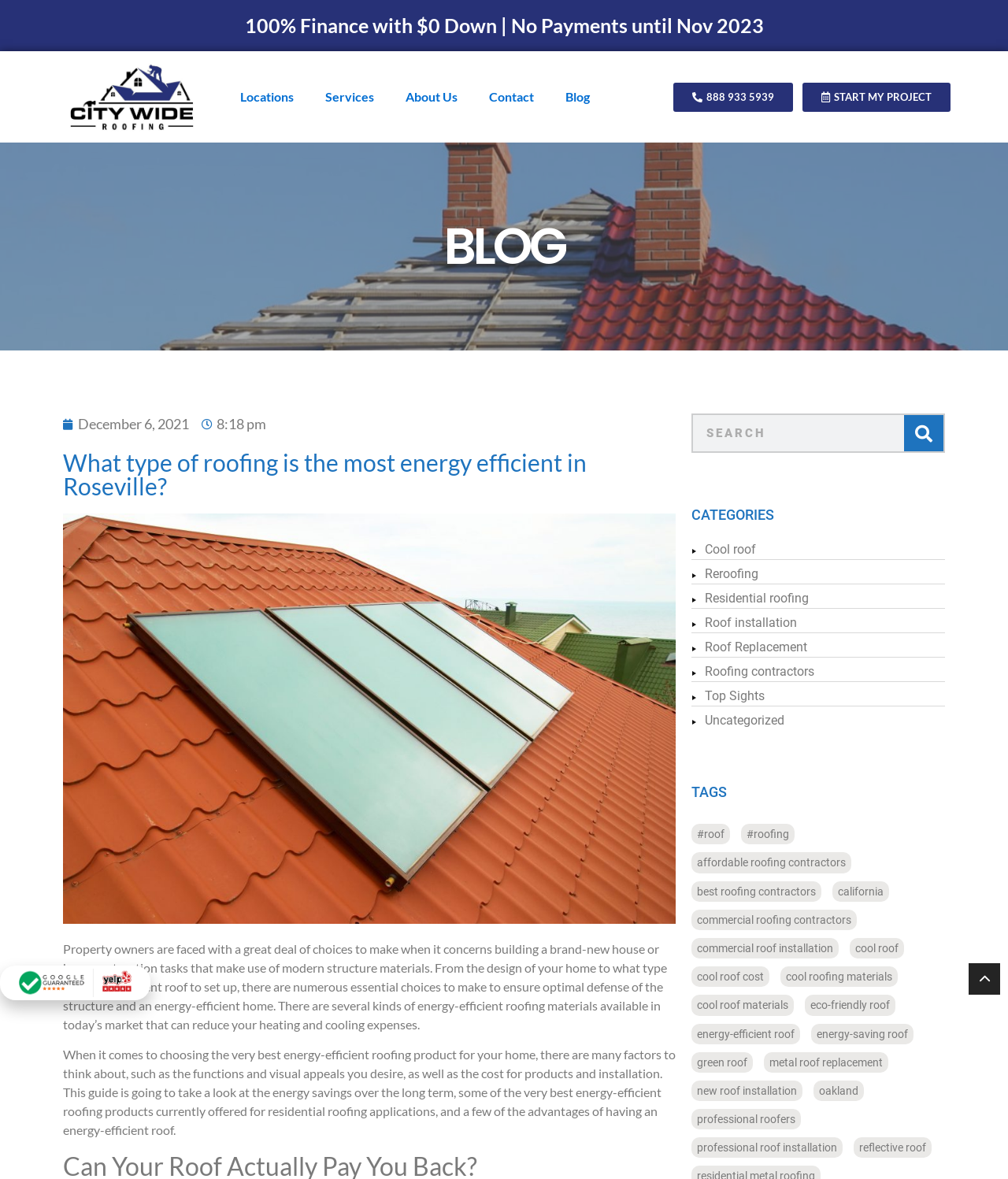Find the bounding box coordinates of the clickable area required to complete the following action: "Search for something".

[0.686, 0.351, 0.938, 0.384]